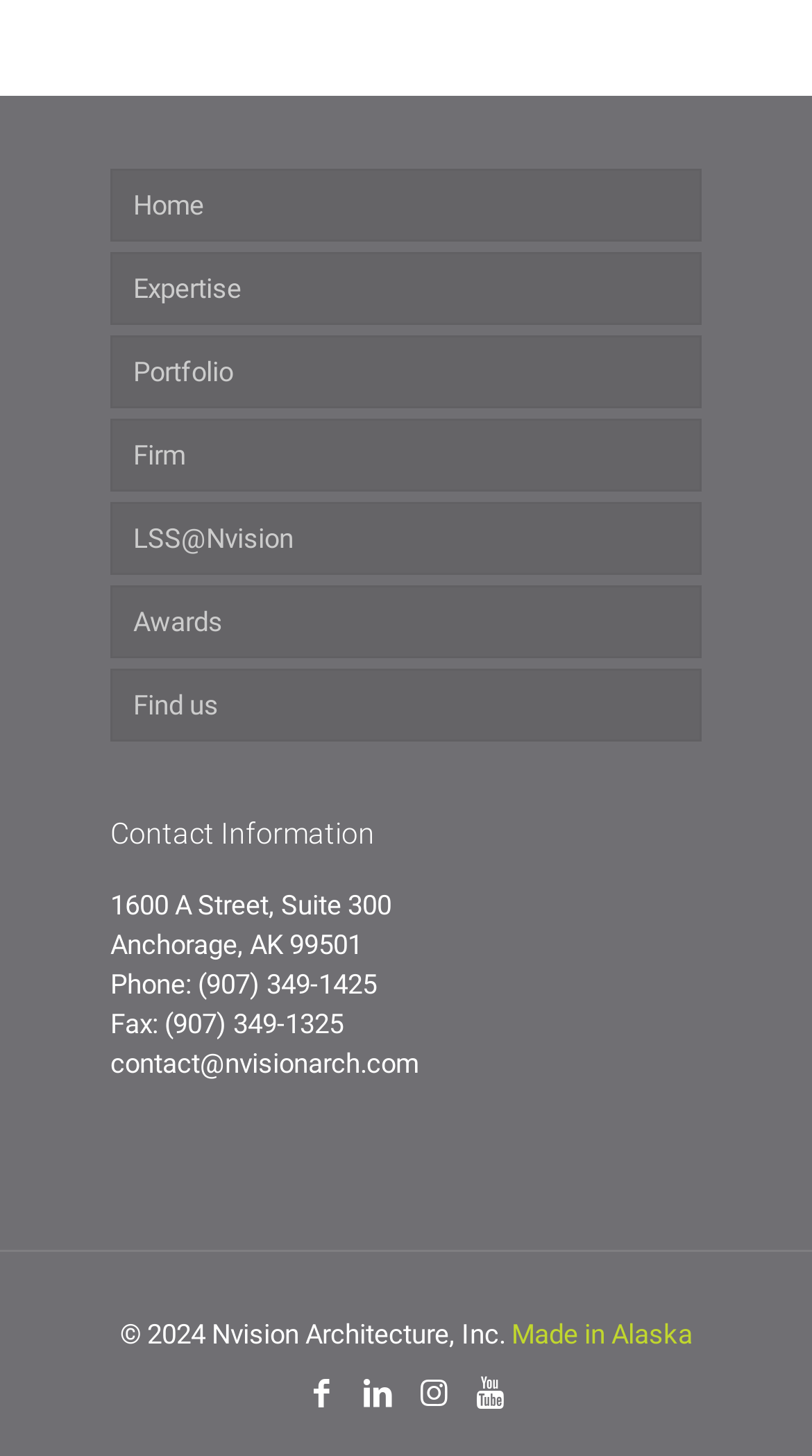Given the element description "Find us" in the screenshot, predict the bounding box coordinates of that UI element.

[0.136, 0.459, 0.864, 0.509]